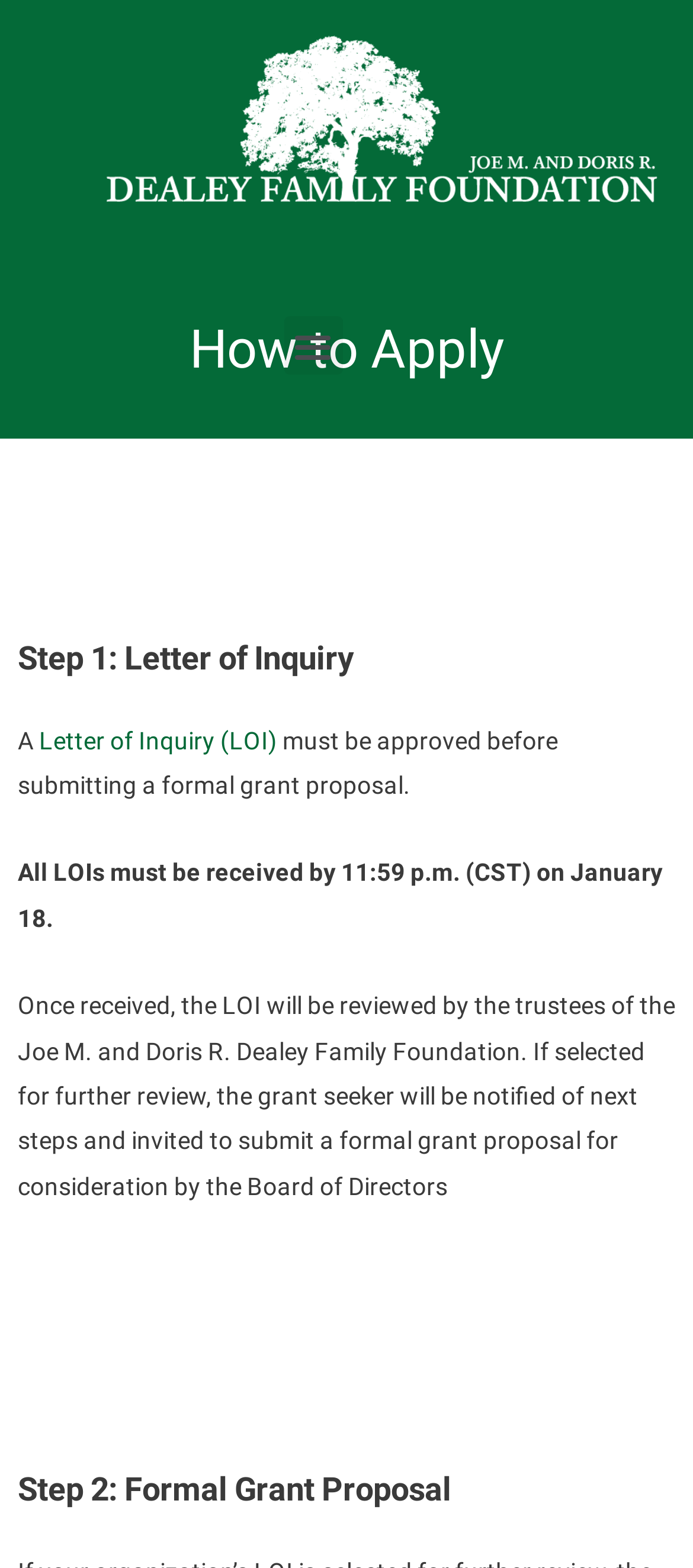How many steps are involved in the grant application process?
Answer the question with a detailed and thorough explanation.

I found this information by looking at the headings 'Step 1: Letter of Inquiry' and 'Step 2: Formal Grant Proposal' which suggest that there are at least two steps involved in the grant application process.